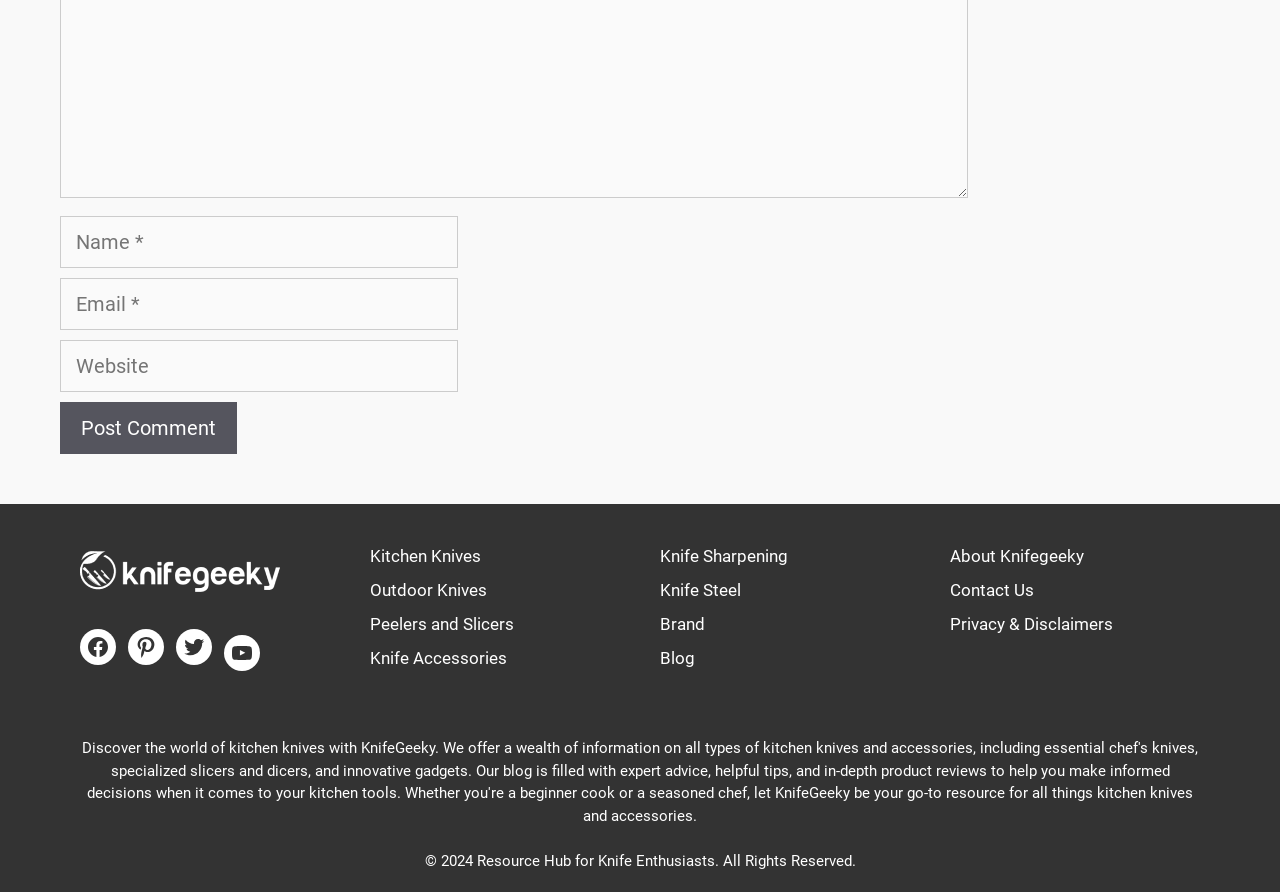Determine the bounding box coordinates of the region I should click to achieve the following instruction: "Explore the Kitchen Knives section". Ensure the bounding box coordinates are four float numbers between 0 and 1, i.e., [left, top, right, bottom].

[0.289, 0.613, 0.376, 0.635]